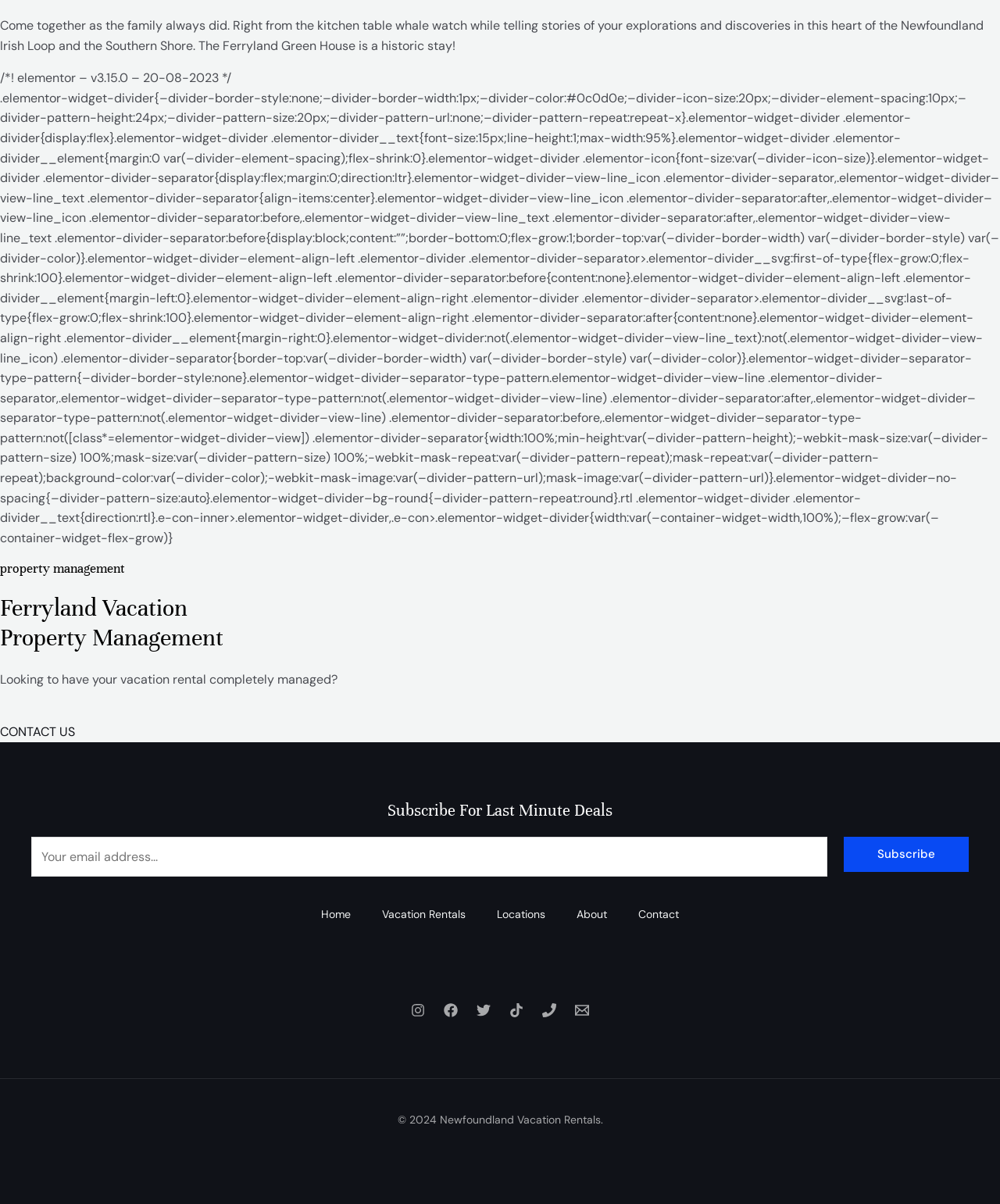Provide the bounding box coordinates for the UI element that is described by this text: "Contact". The coordinates should be in the form of four float numbers between 0 and 1: [left, top, right, bottom].

[0.623, 0.752, 0.695, 0.768]